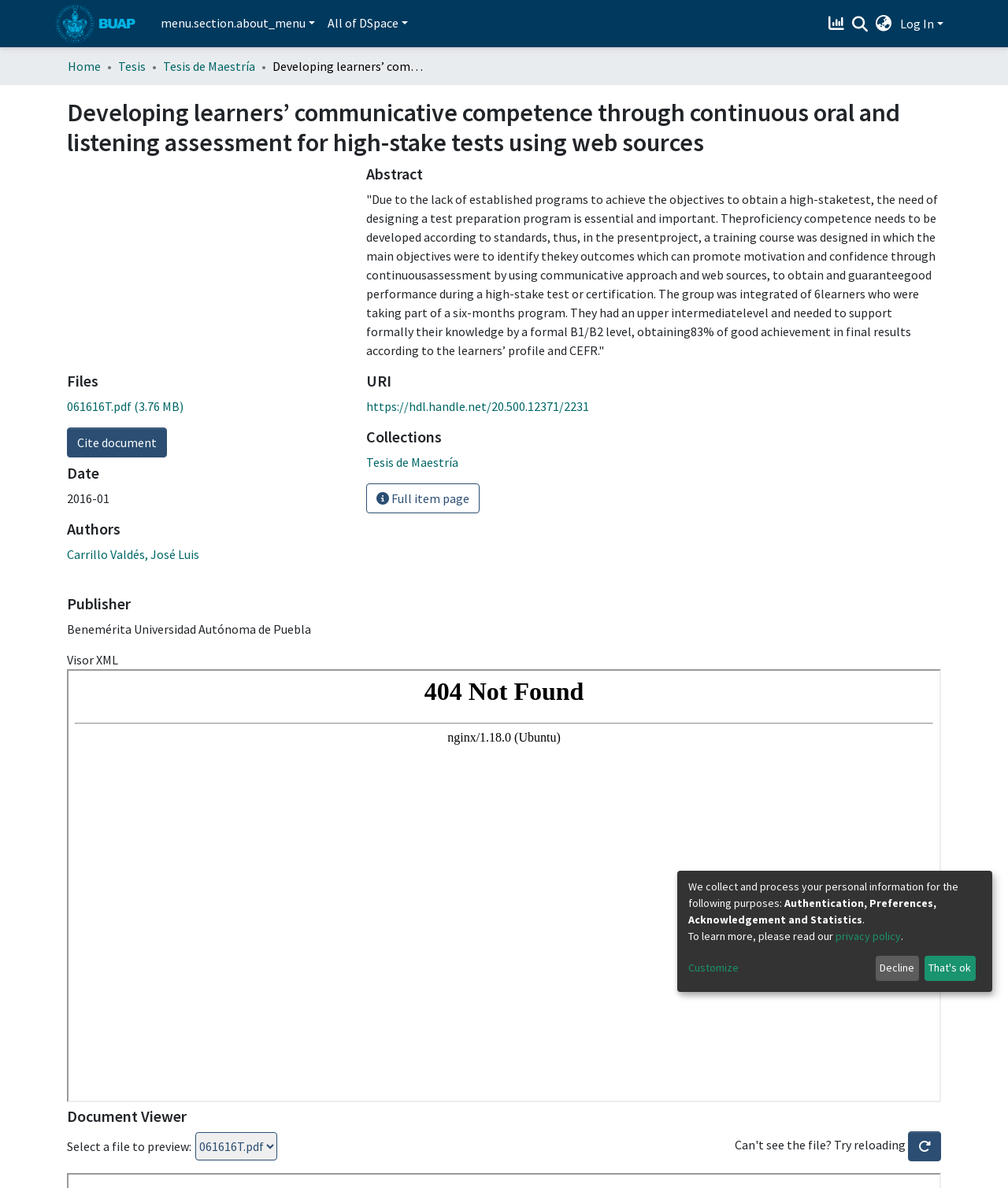What is the purpose of the 'Cite document' button?
Look at the screenshot and respond with a single word or phrase.

To cite the document